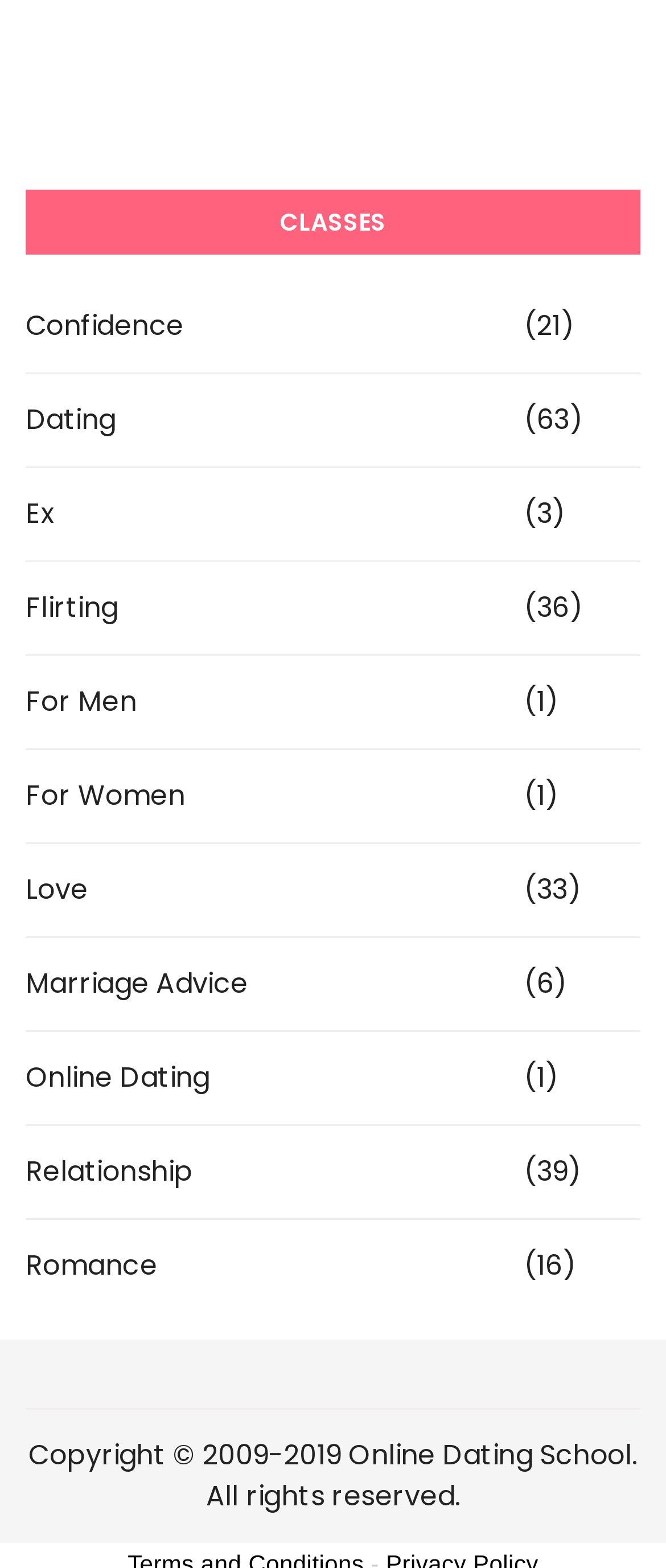Using the details from the image, please elaborate on the following question: What is the copyright year range of the webpage?

I looked at the StaticText element at the bottom of the webpage and found the copyright year range, which is '2009-2019'.